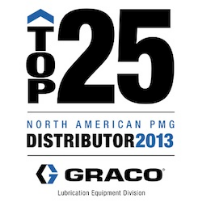What is the significance of the bold typography in the logo?
Based on the screenshot, respond with a single word or phrase.

To emphasize reliability and excellence